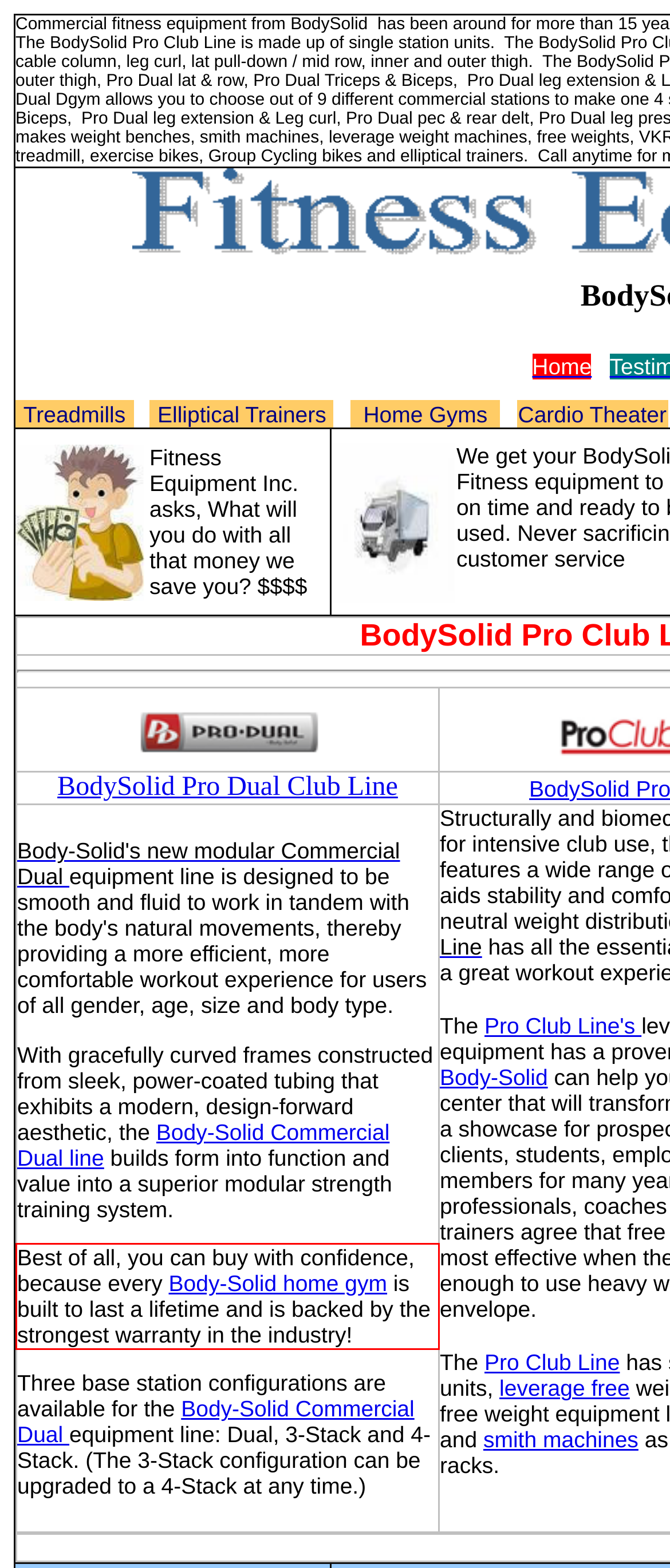Examine the webpage screenshot, find the red bounding box, and extract the text content within this marked area.

Best of all, you can buy with confidence, because every Body-Solid home gym is built to last a lifetime and is backed by the strongest warranty in the industry!